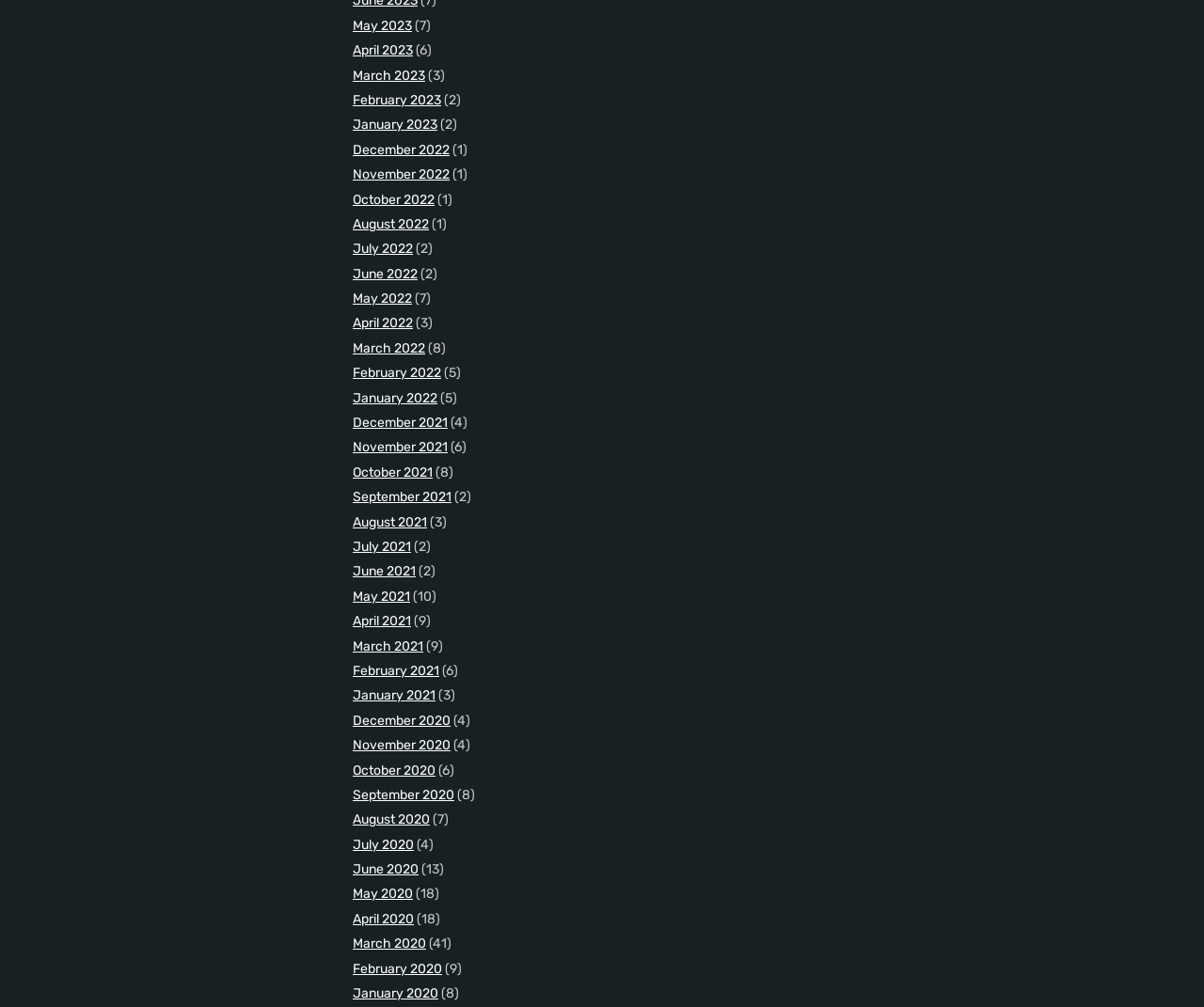Please find the bounding box coordinates of the clickable region needed to complete the following instruction: "View June 2020". The bounding box coordinates must consist of four float numbers between 0 and 1, i.e., [left, top, right, bottom].

[0.293, 0.855, 0.348, 0.871]